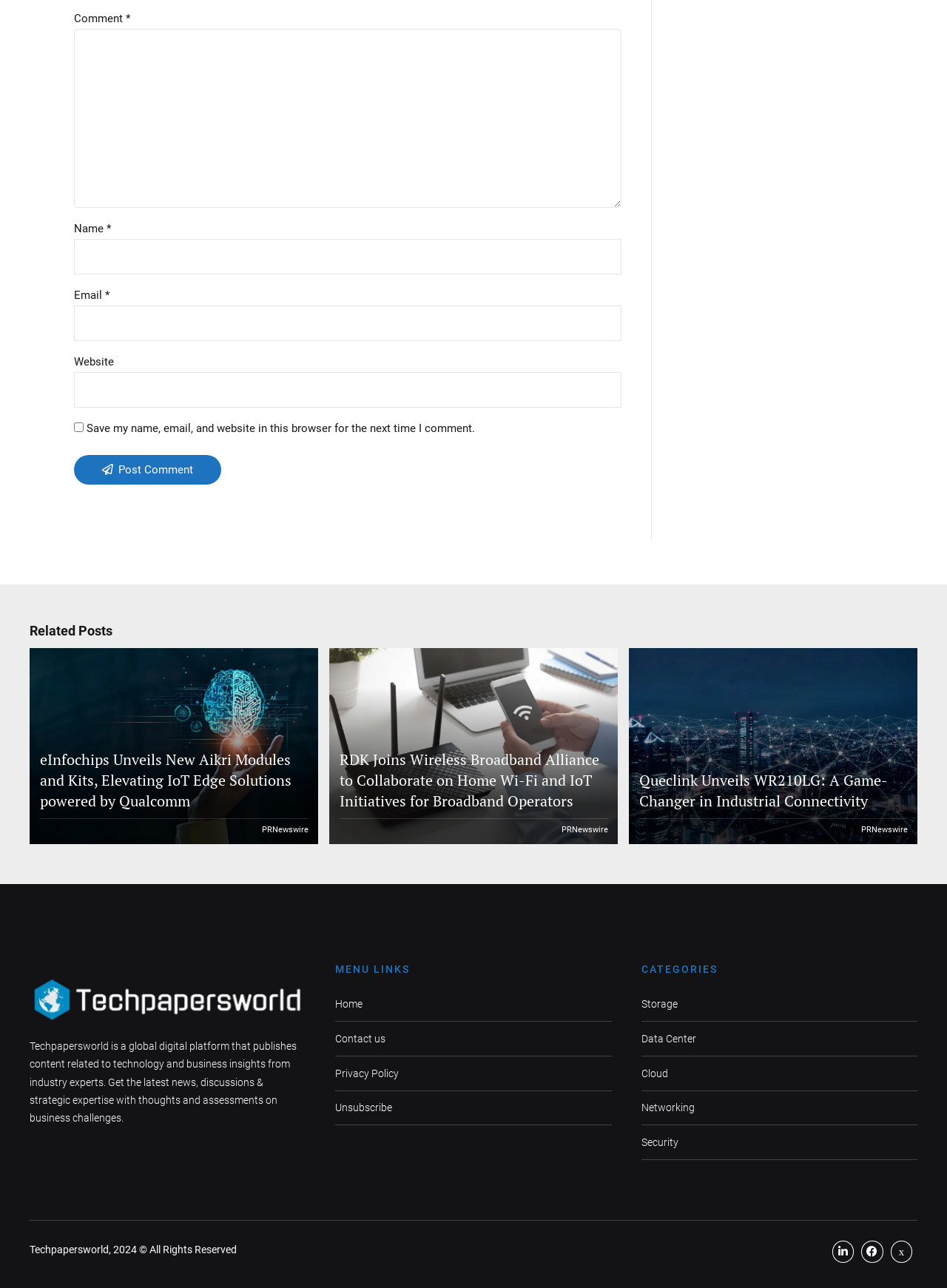Please give a short response to the question using one word or a phrase:
How many comment fields are there?

4